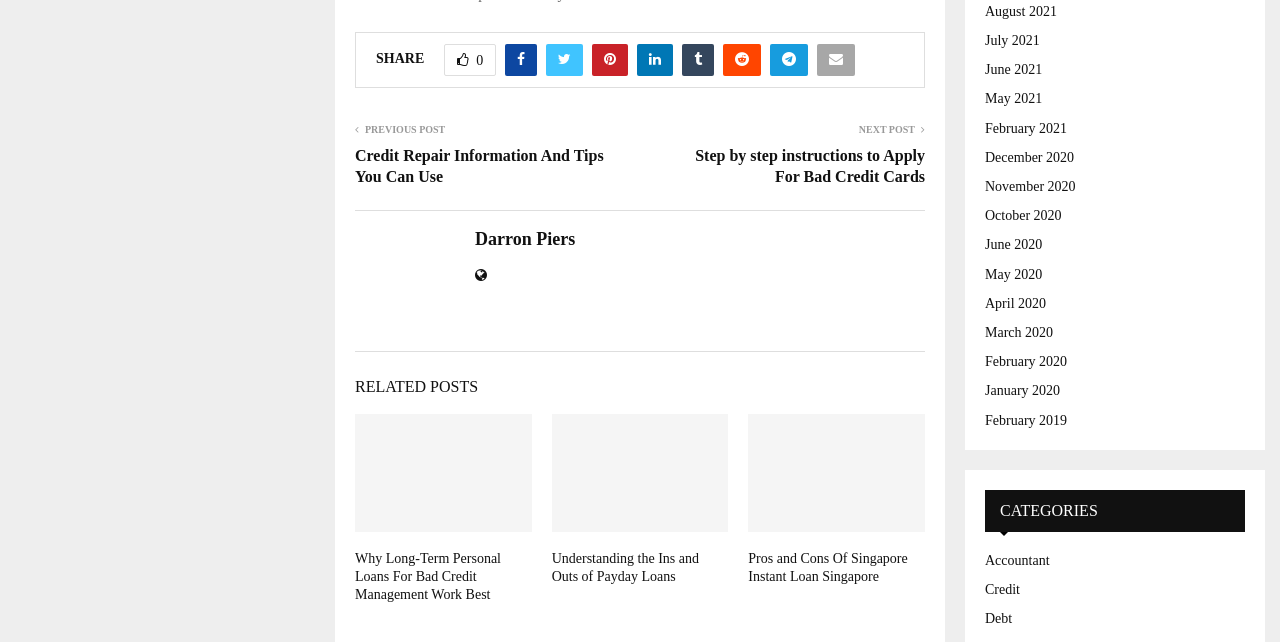Give a one-word or phrase response to the following question: How many posts are listed on the current page?

3